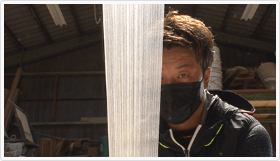Respond to the question below with a single word or phrase:
What type of woodworking is being showcased?

Fine woodworking